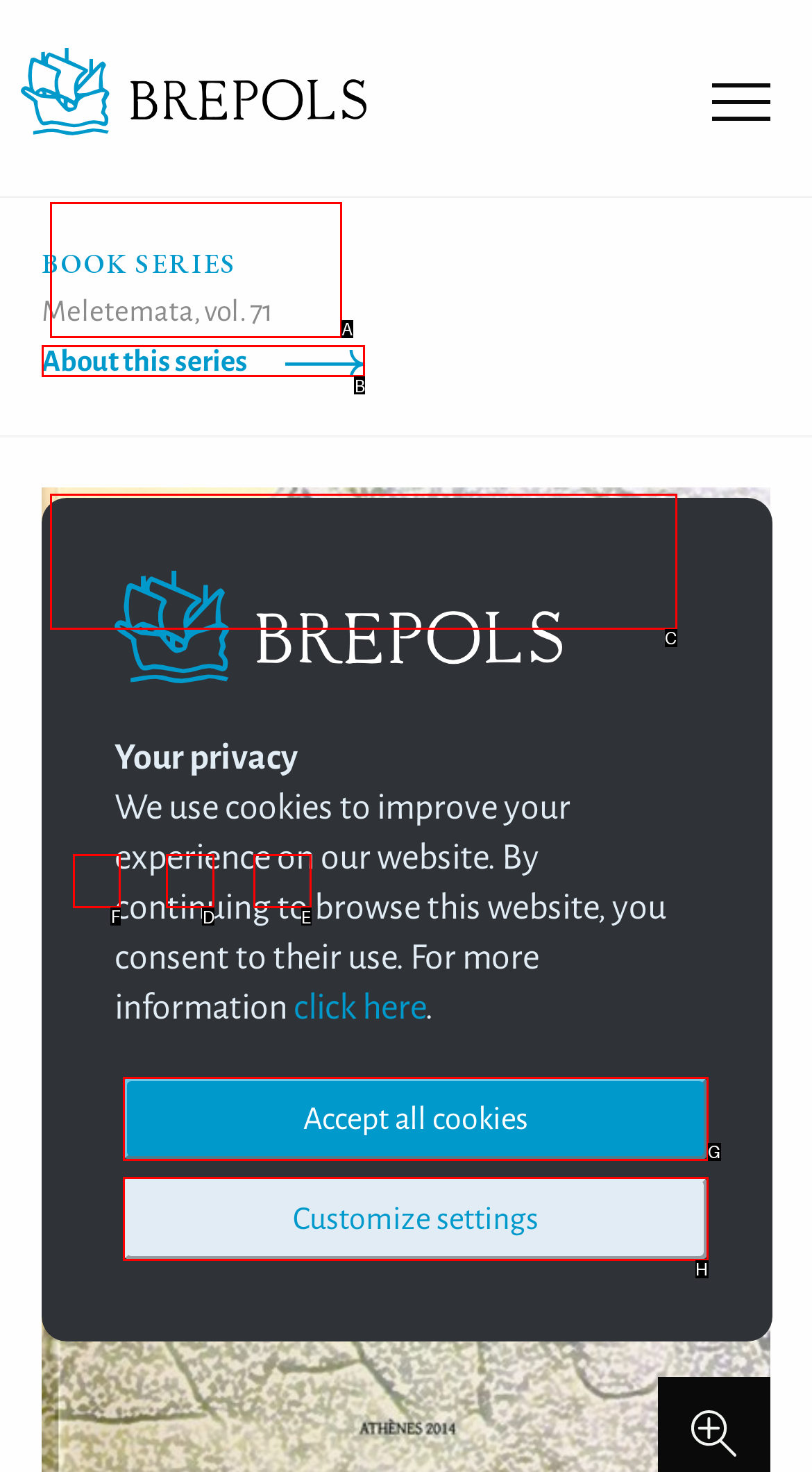Determine which option fits the element description: Browse
Answer with the option’s letter directly.

A